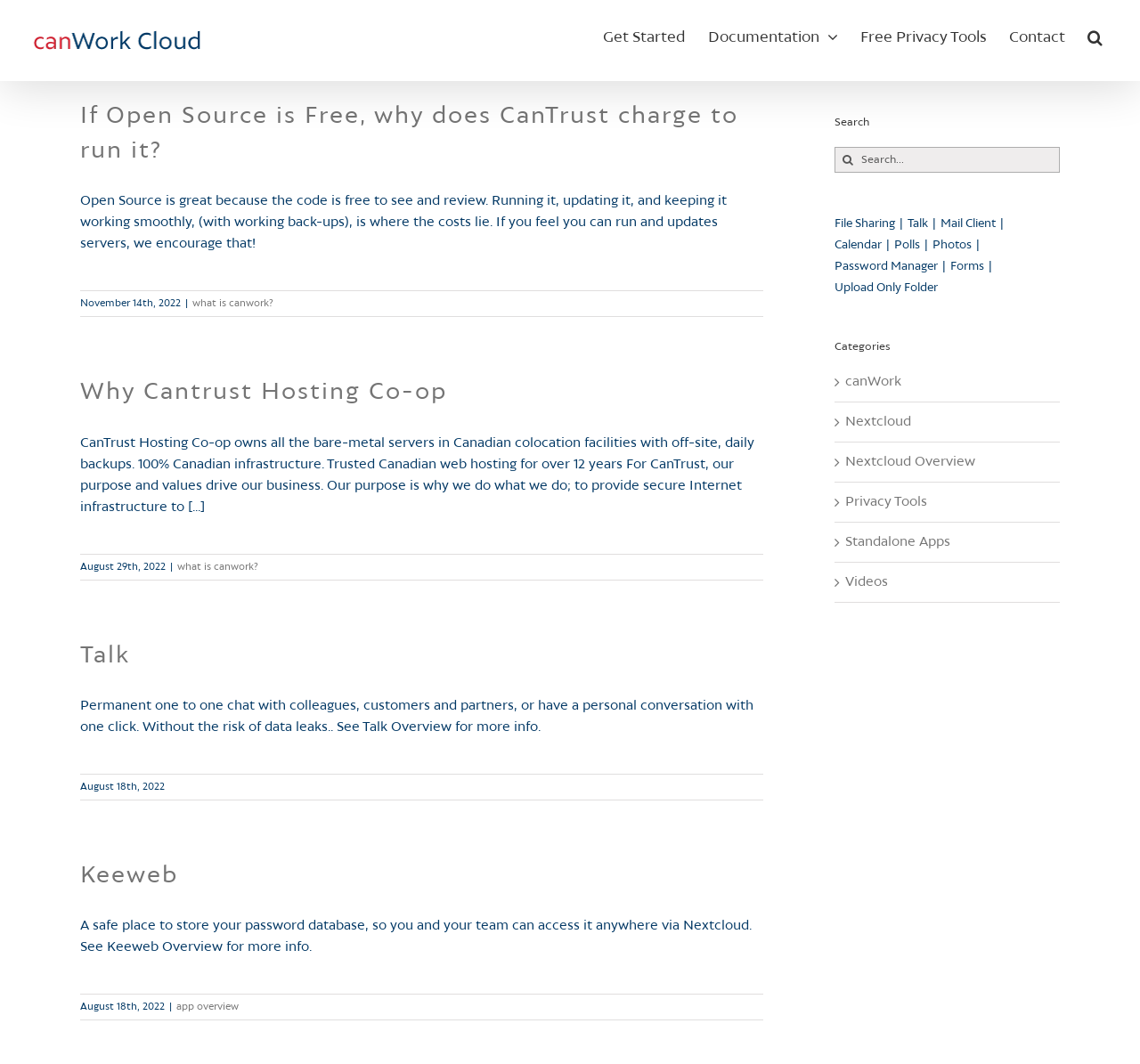Provide a single word or phrase to answer the given question: 
What is the purpose of CanTrust?

Provide secure Internet infrastructure